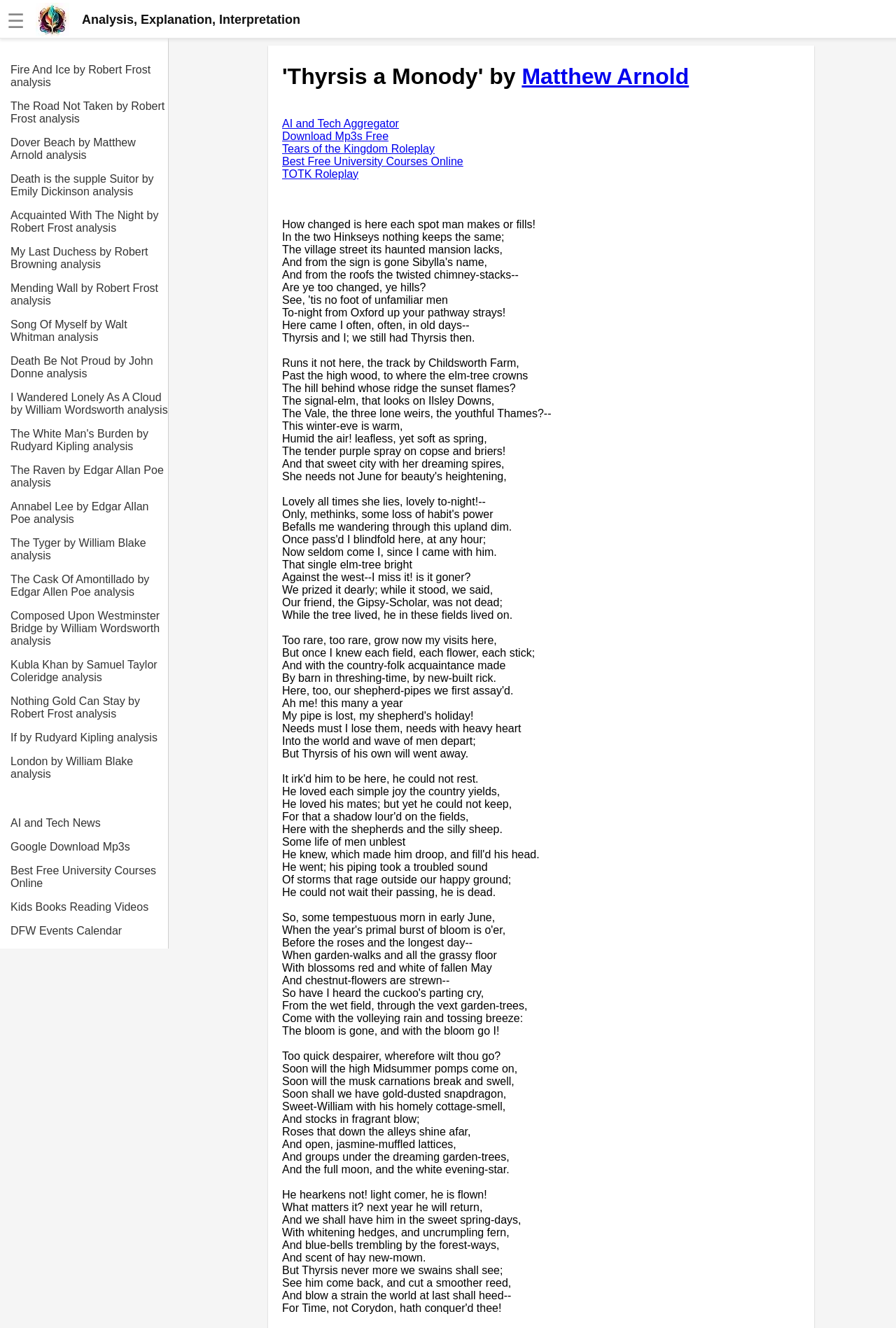Look at the image and write a detailed answer to the question: 
What is the first line of the poem?

I found the first line of the poem by looking at the first StaticText element that contains a line of the poem, which is 'How changed is here each spot man makes or fills!'.